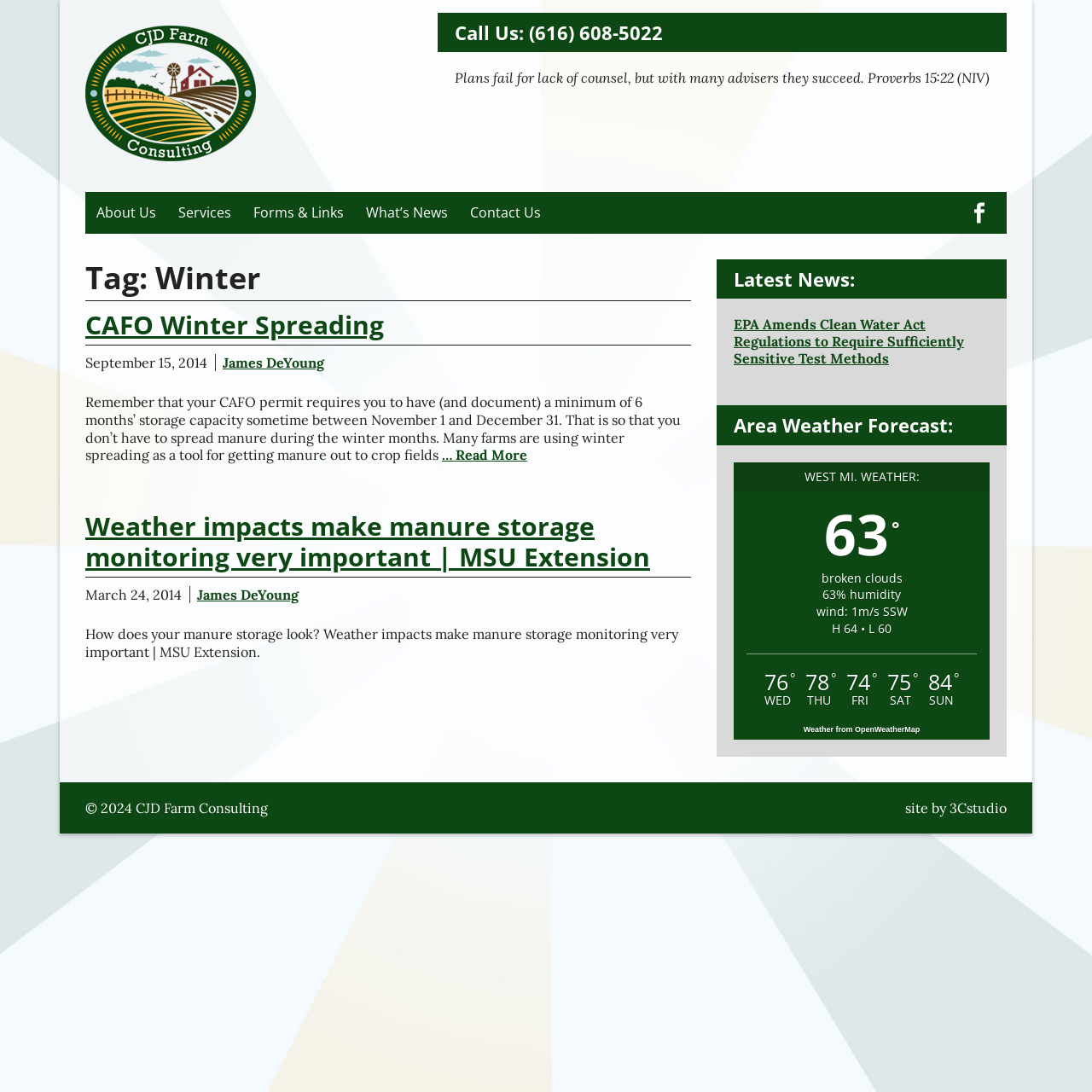Please locate the clickable area by providing the bounding box coordinates to follow this instruction: "Visit the Facebook page".

[0.884, 0.175, 0.91, 0.191]